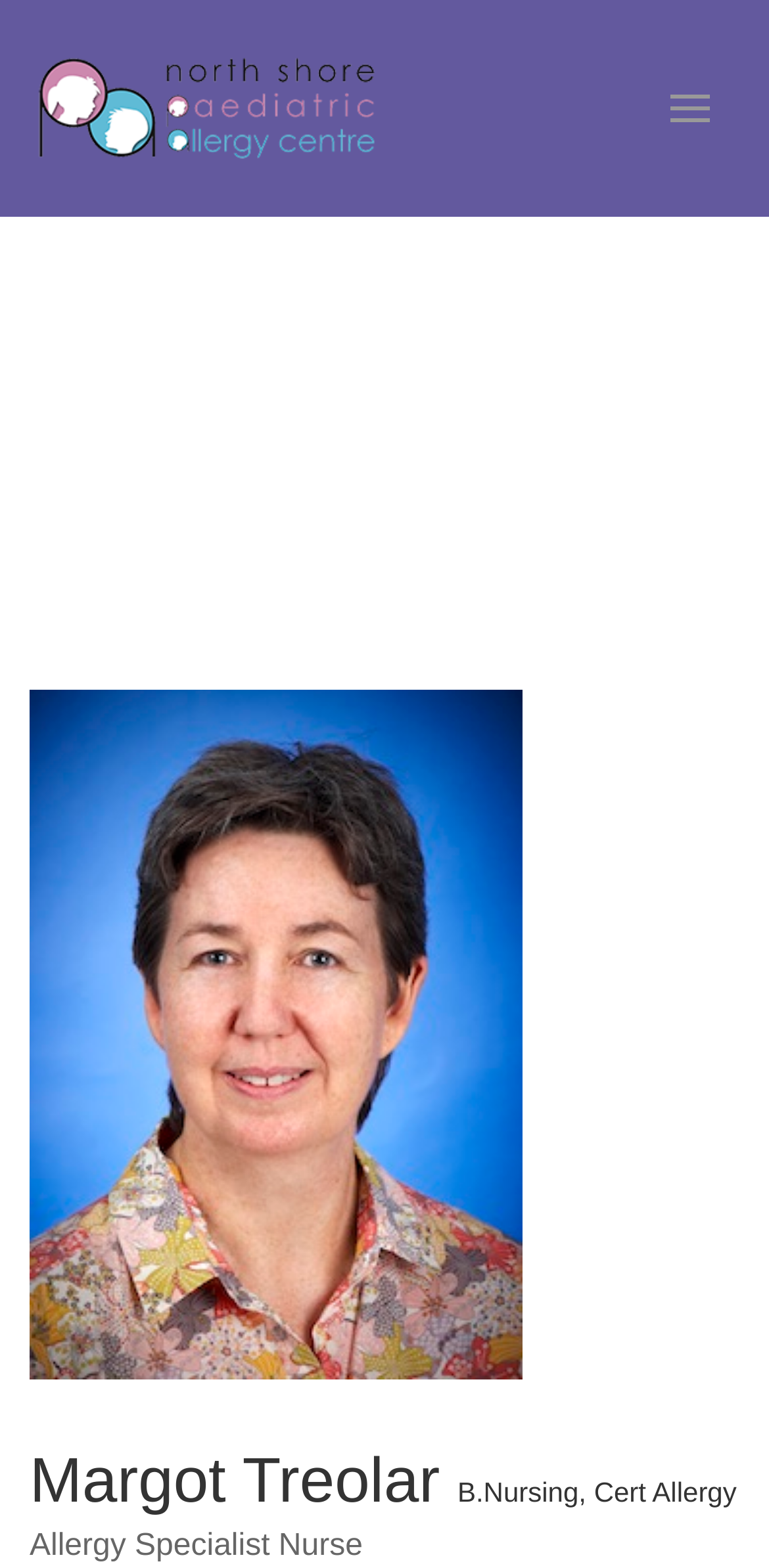Please provide a short answer using a single word or phrase for the question:
What is the certification of Margot Treolar?

Cert Allergy